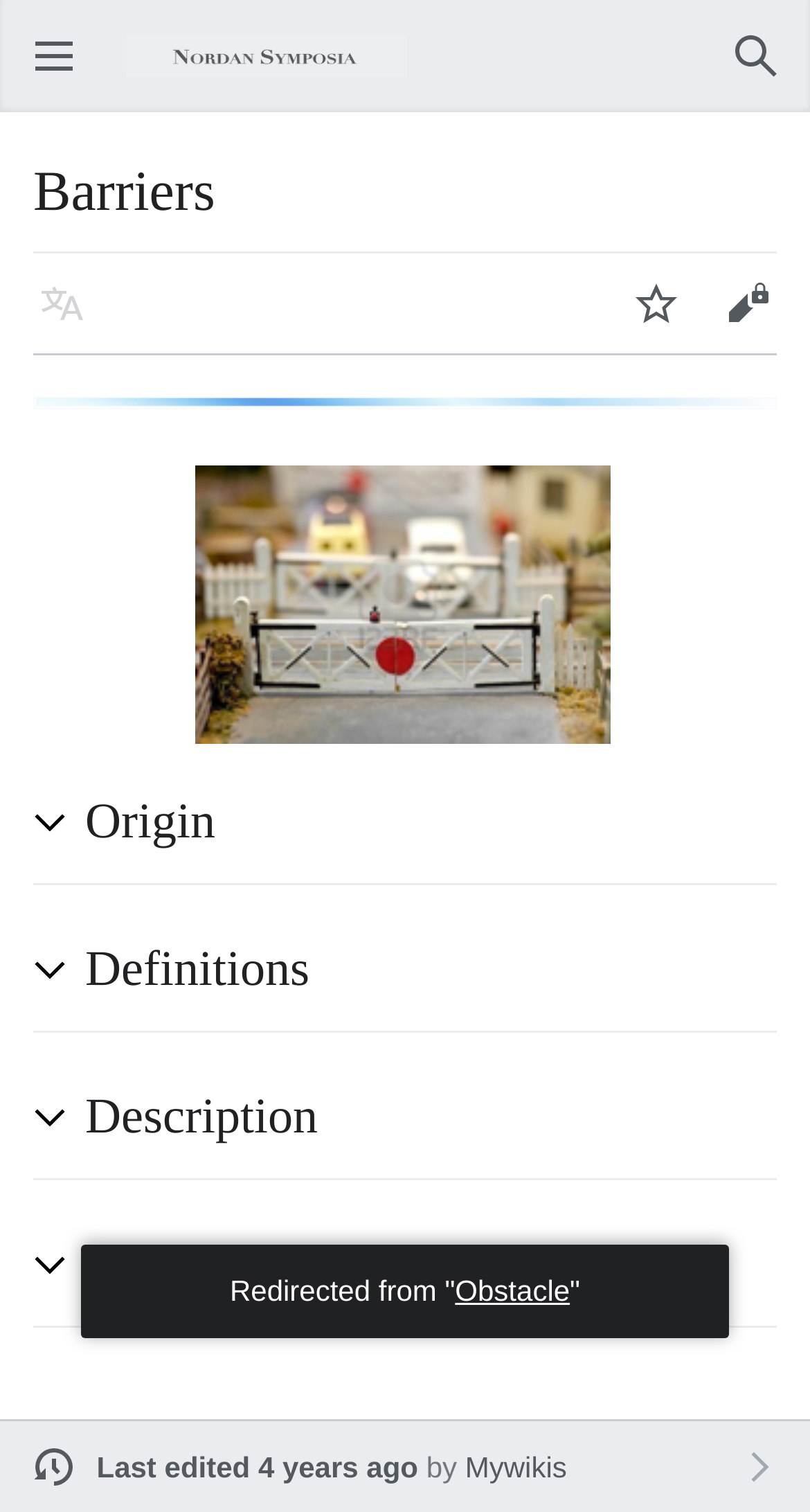Can you pinpoint the bounding box coordinates for the clickable element required for this instruction: "Open main menu"? The coordinates should be four float numbers between 0 and 1, i.e., [left, top, right, bottom].

[0.041, 0.007, 0.074, 0.025]